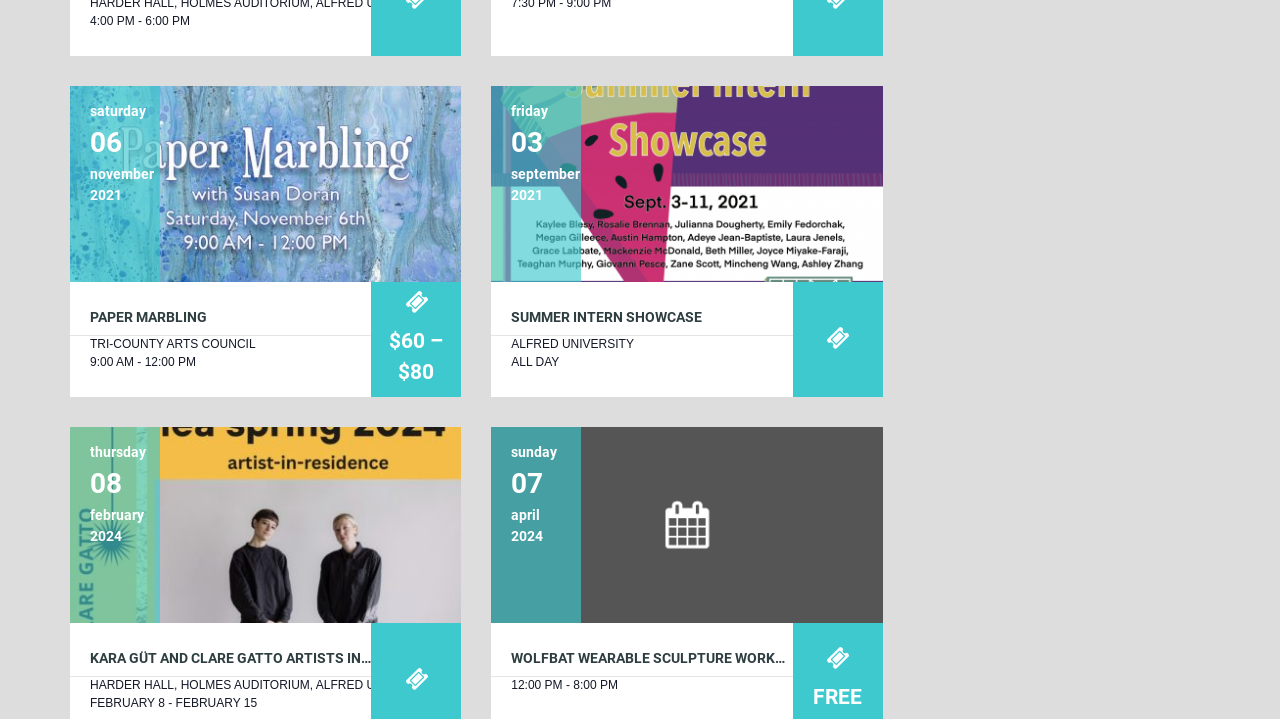Pinpoint the bounding box coordinates of the clickable element needed to complete the instruction: "Register for Kara Güt and Clare Gatto Artists in Residence". The coordinates should be provided as four float numbers between 0 and 1: [left, top, right, bottom].

[0.055, 0.594, 0.36, 0.866]